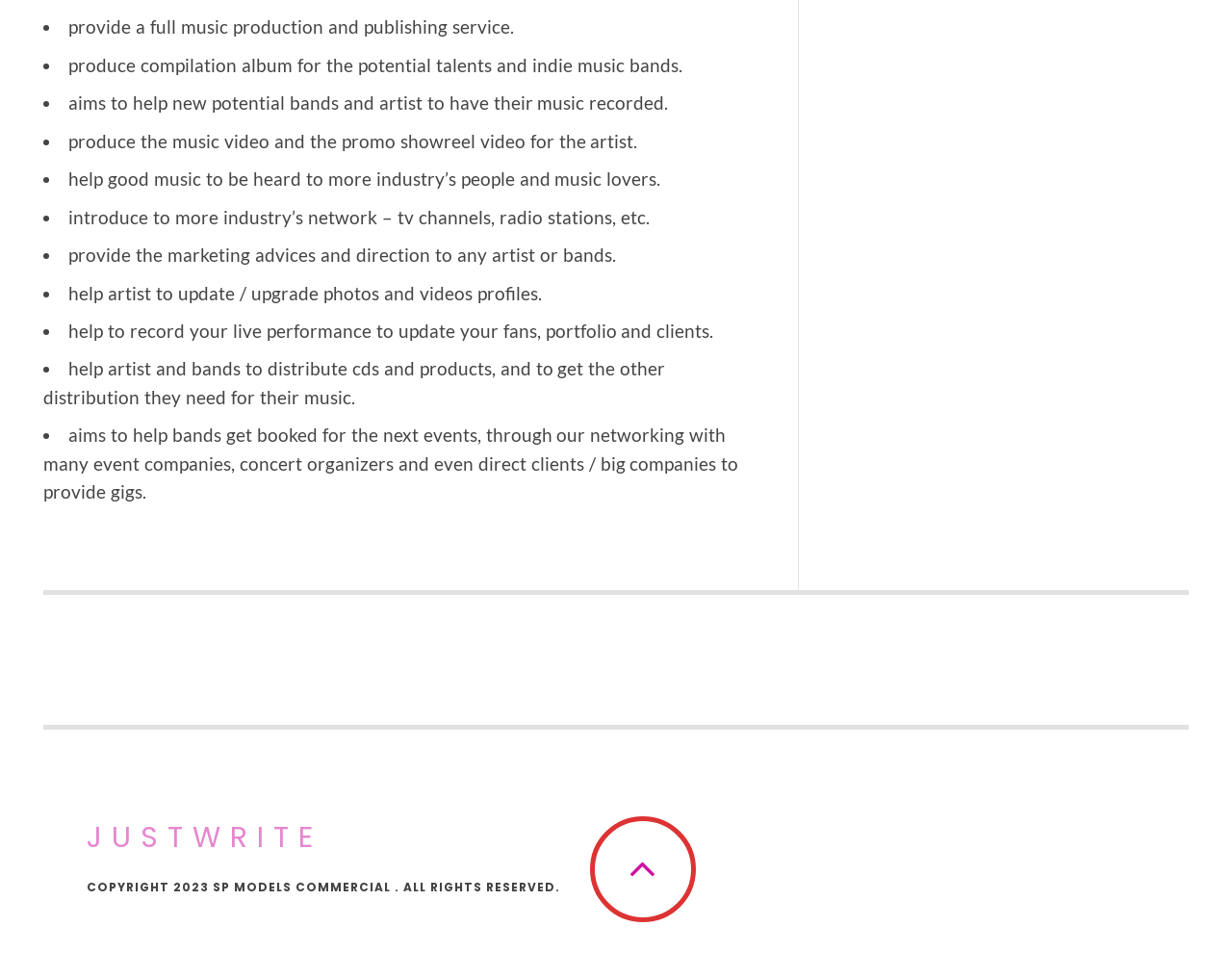Refer to the screenshot and give an in-depth answer to this question: What is the company's approach to distribution?

According to the webpage, the company helps artists and bands distribute their CDs and products, and also provides connections to event companies, concert organizers, and direct clients to help them get booked for gigs.